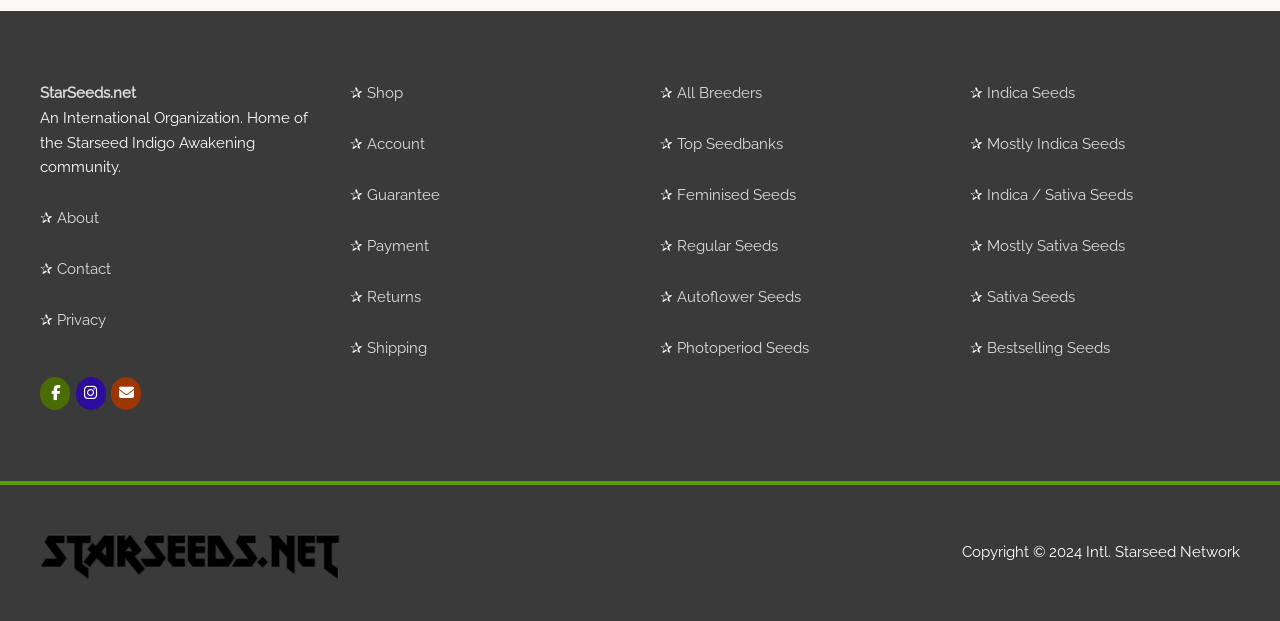Based on the image, provide a detailed response to the question:
What is the name of the organization?

The name of the organization can be found in the StaticText element with the text 'An International Organization. Home of the Starseed Indigo Awakening community.' which is located at the top of the webpage.